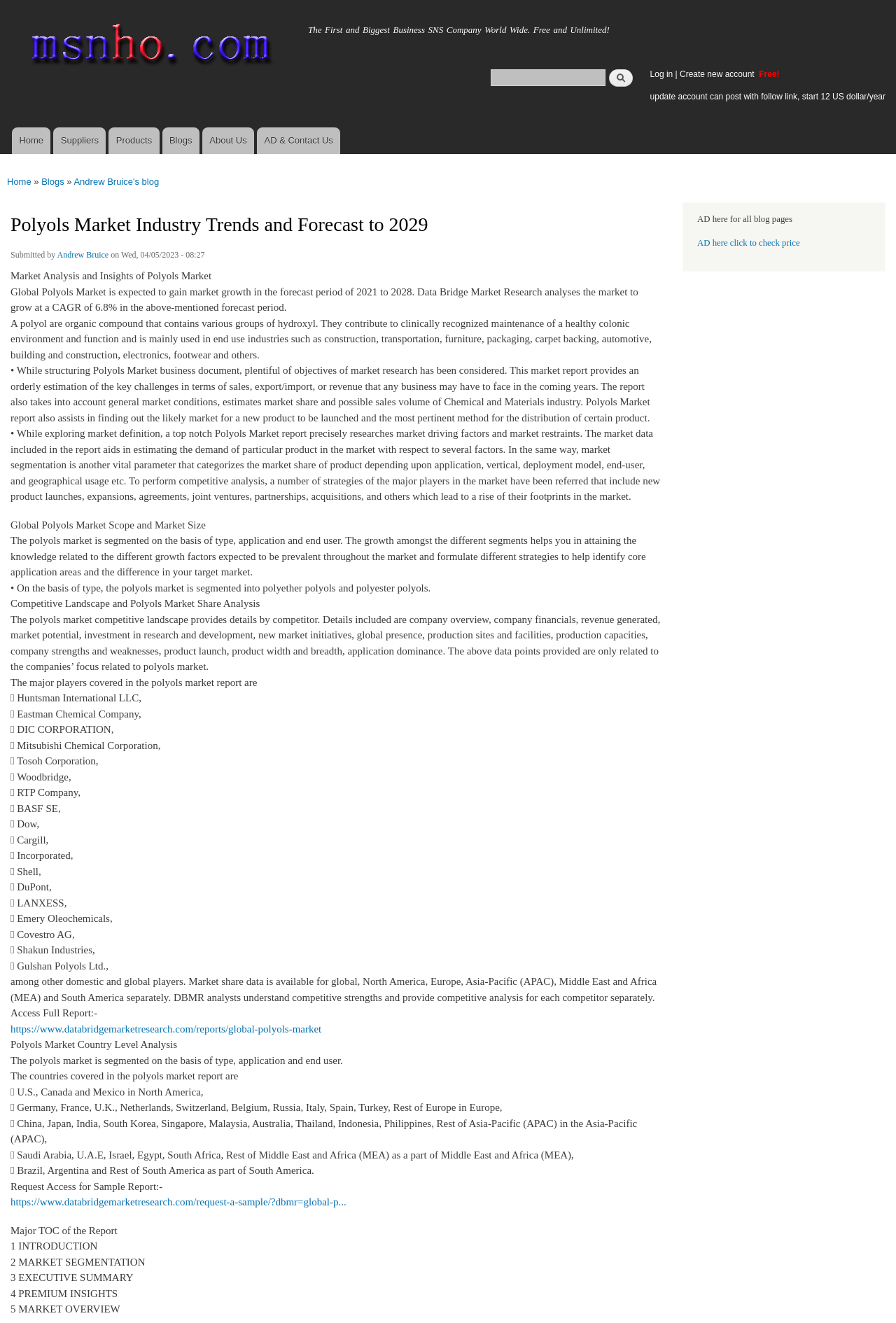Extract the main title from the webpage.

Polyols Market Industry Trends and Forecast to 2029